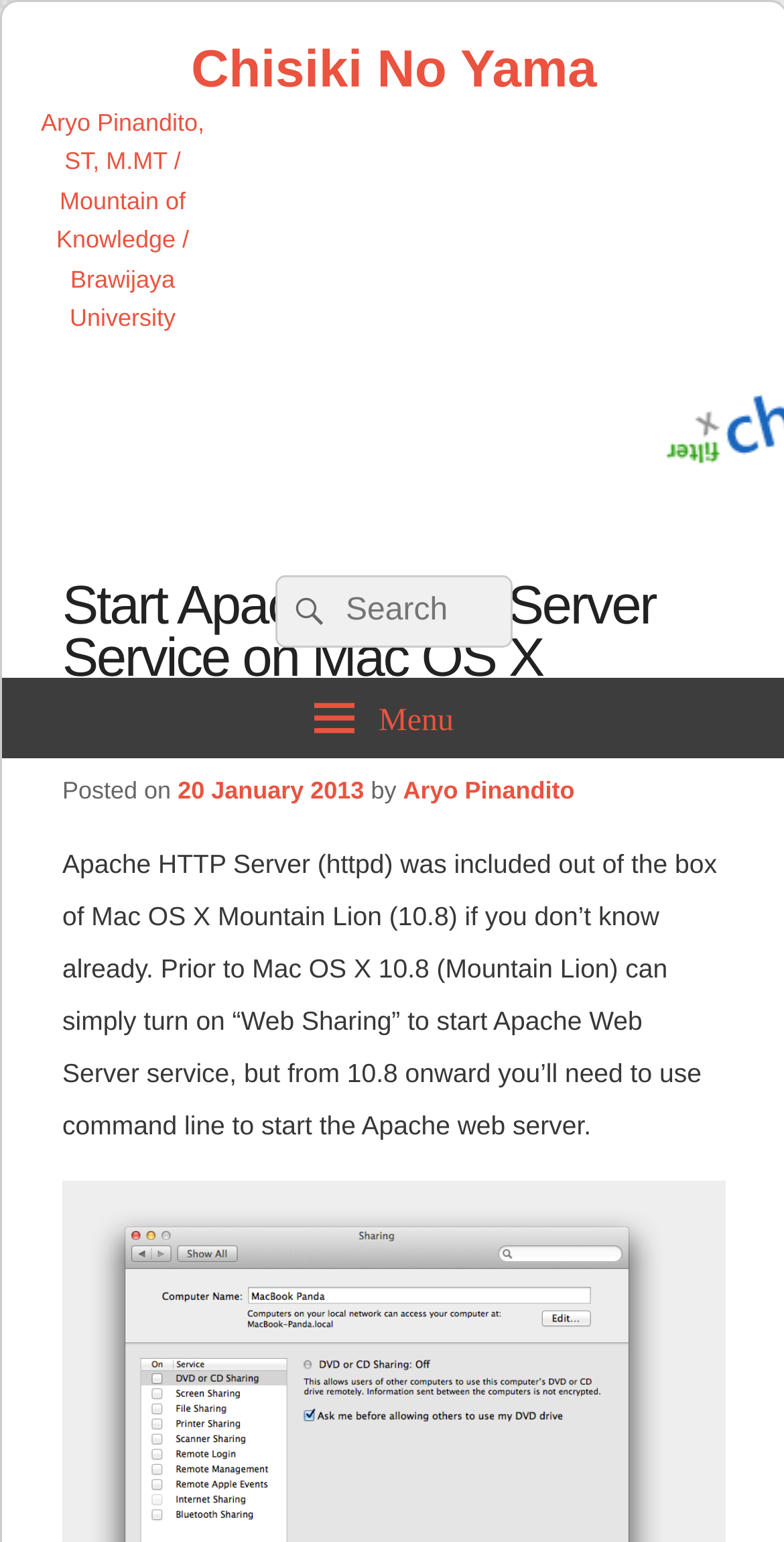What is the purpose of the search box?
Please answer using one word or phrase, based on the screenshot.

To search the website